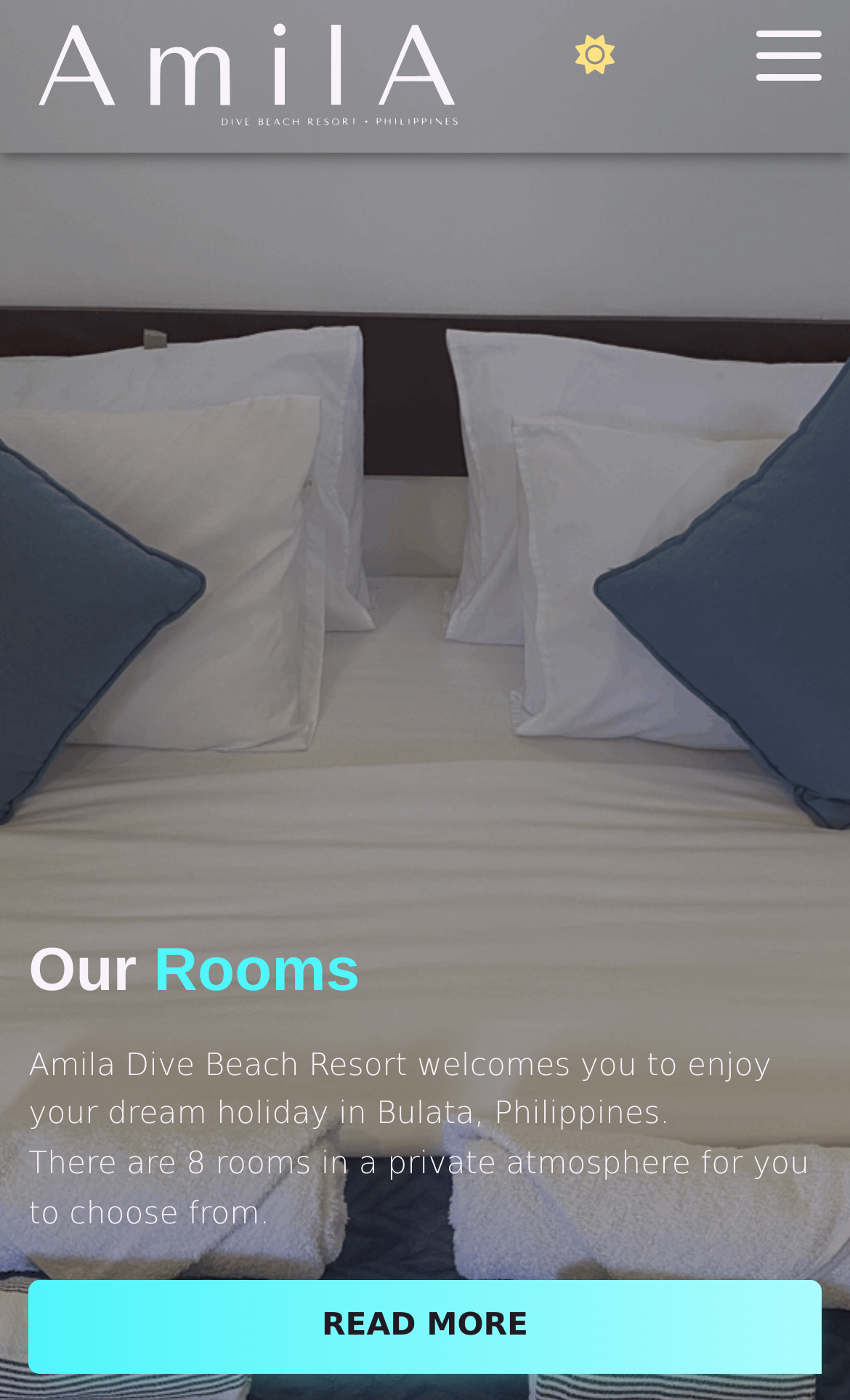Give a detailed account of the webpage, highlighting key information.

The webpage is about Amila Dive Beach Resort, showcasing their rooms and accommodations. At the top left, there is a link to "Go To Amila Dive Beach Resort" accompanied by a small image. Next to it, on the top right, is a button to "Toggle theme" with a small icon. 

Below these elements, there is a prominent heading "Our Rooms" in the top left area. Underneath the heading, a paragraph of text describes the resort, welcoming visitors to enjoy their dream holiday in Bulata, Philippines. 

Further down, another paragraph of text explains that there are 8 rooms available in a private atmosphere for guests to choose from. At the bottom left, there is a "READ MORE" link, likely leading to more information about the rooms and accommodations.